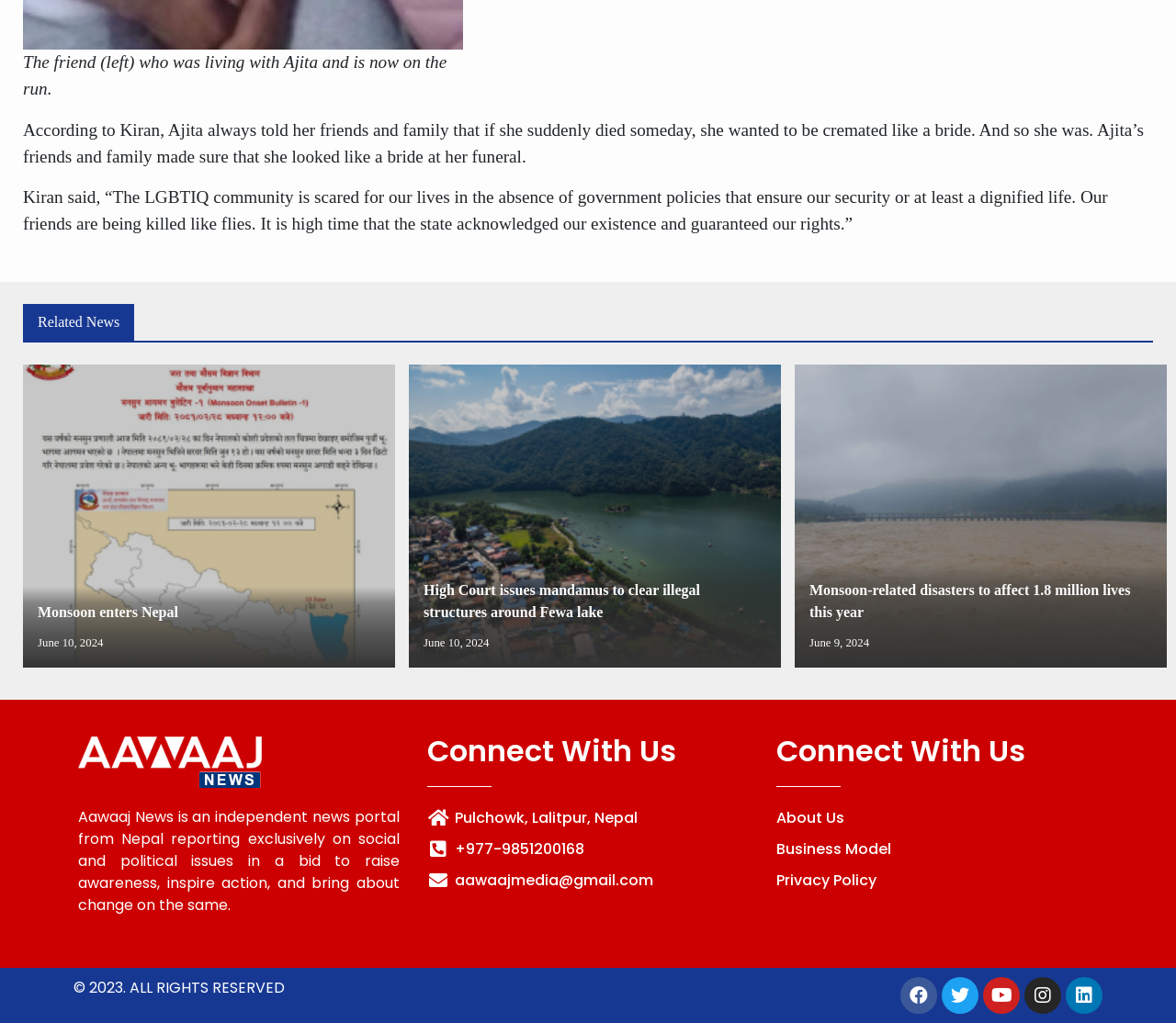Please respond in a single word or phrase: 
What is the topic of the news article?

LGBTIQ community